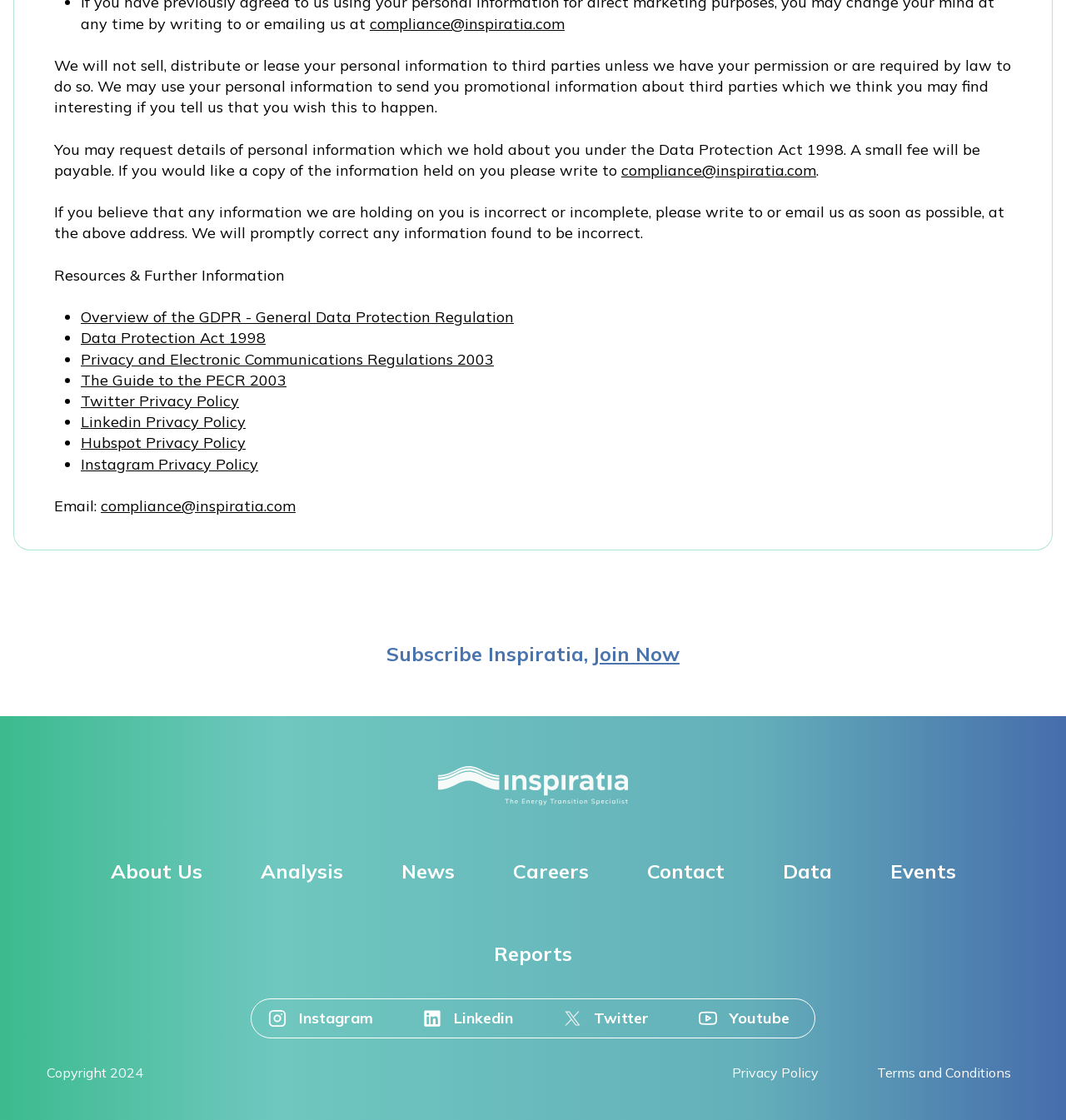Please answer the following question as detailed as possible based on the image: 
How many social media links are present at the bottom of the page?

I counted the number of social media links by looking at the links 'Instagram', 'Linkedin', 'Twitter', and 'Youtube' at the bottom of the page, each with a corresponding image.